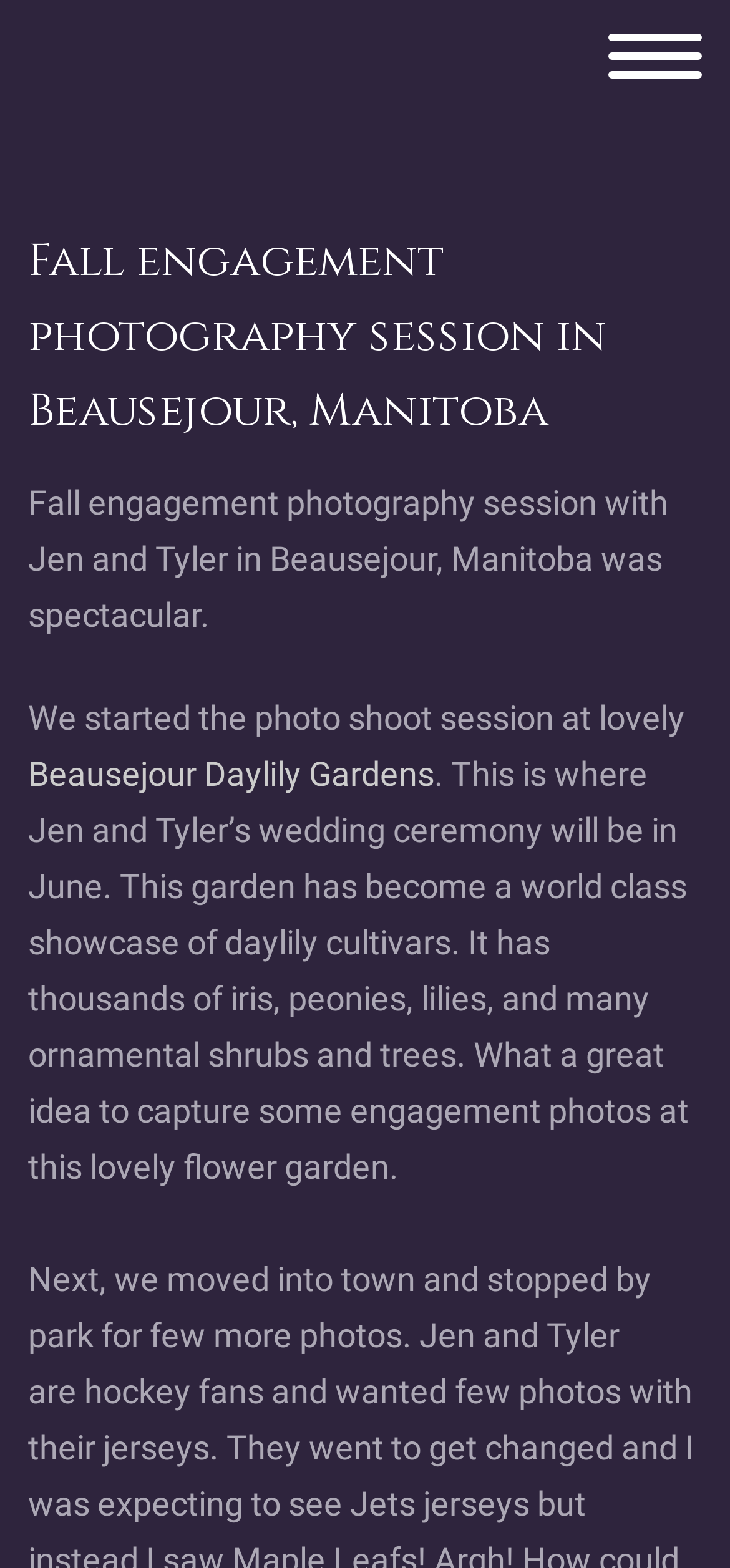What is the purpose of capturing engagement photos at the garden?
Answer with a single word or phrase, using the screenshot for reference.

to capture some engagement photos